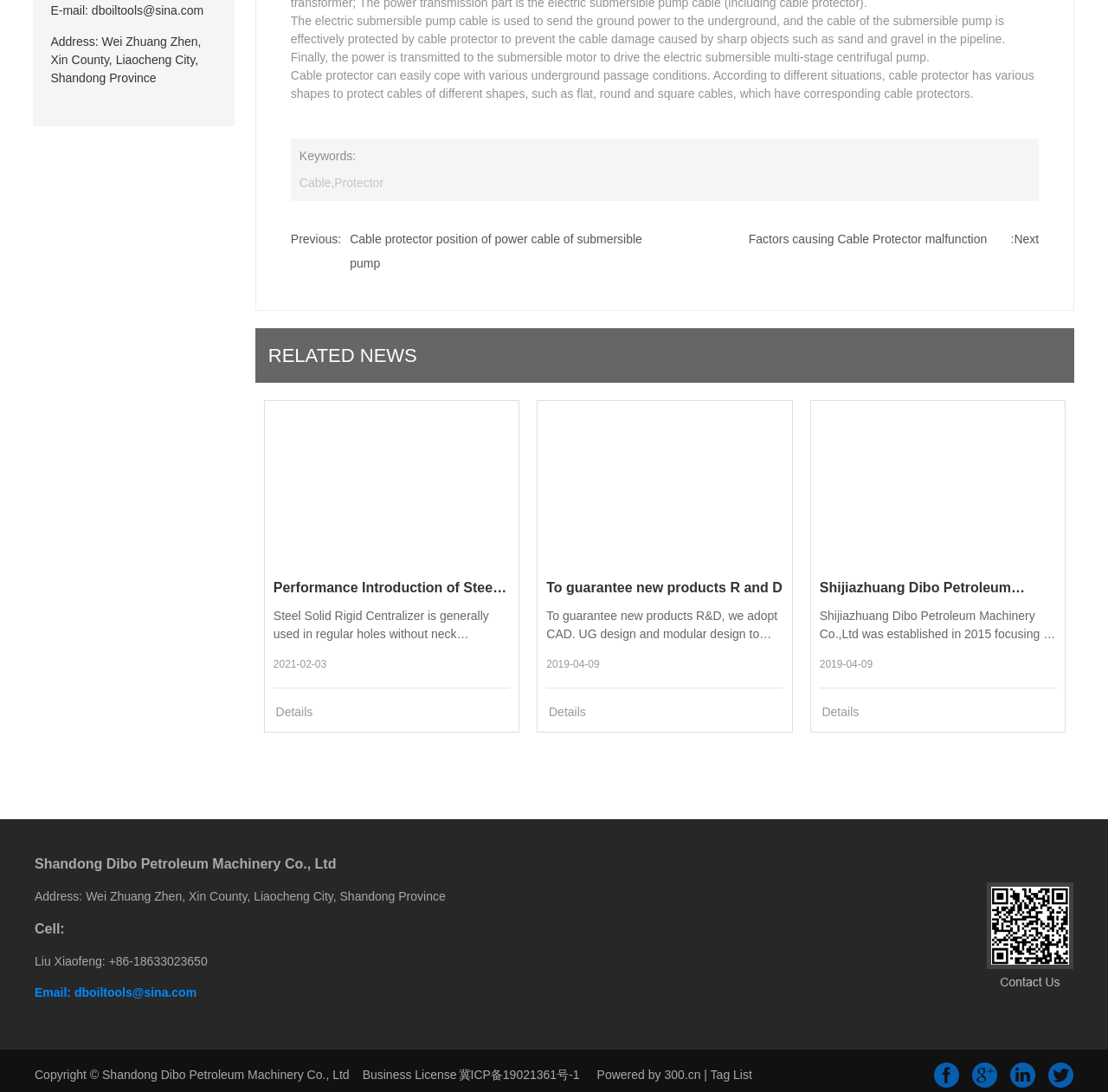Determine the bounding box coordinates of the section to be clicked to follow the instruction: "Contact Liu Xiaofeng". The coordinates should be given as four float numbers between 0 and 1, formatted as [left, top, right, bottom].

[0.098, 0.874, 0.187, 0.887]